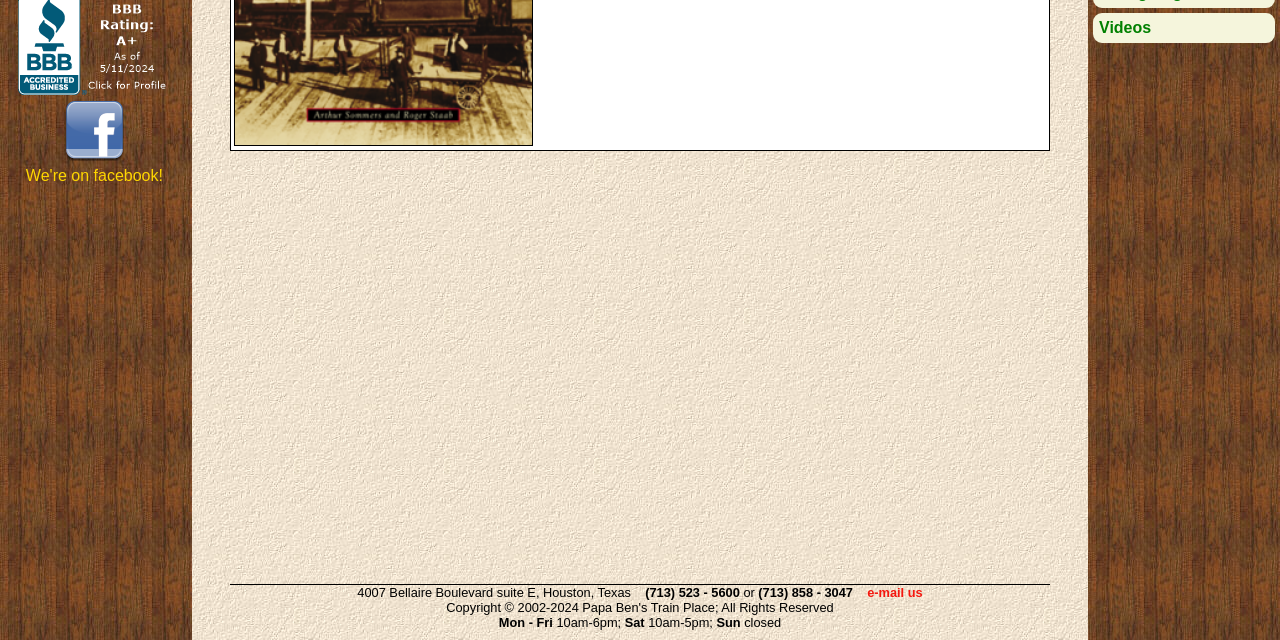Bounding box coordinates are given in the format (top-left x, top-left y, bottom-right x, bottom-right y). All values should be floating point numbers between 0 and 1. Provide the bounding box coordinate for the UI element described as: Information for writers and reviewers

None